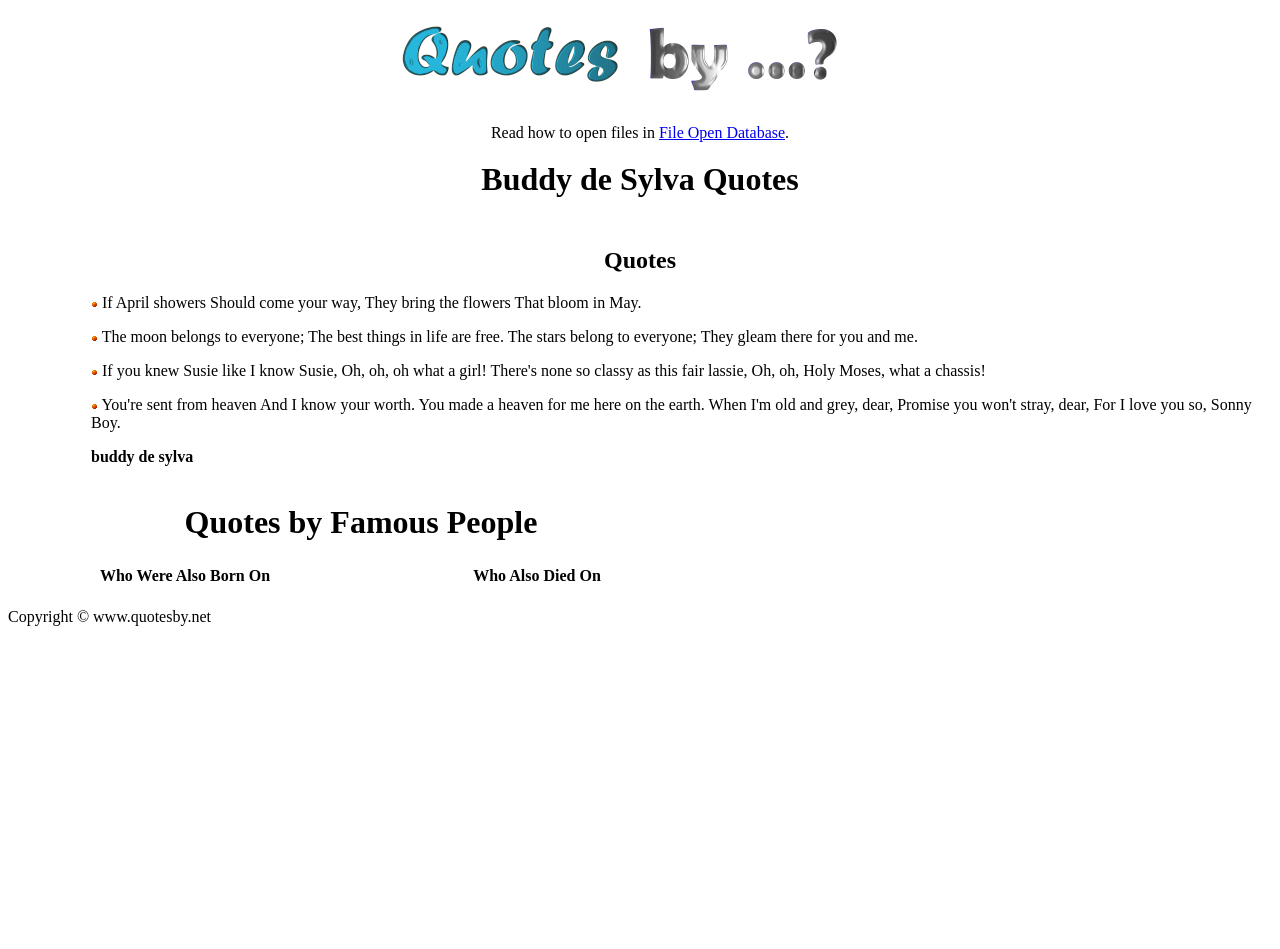How many images are in the quotes section?
Answer the question with just one word or phrase using the image.

4